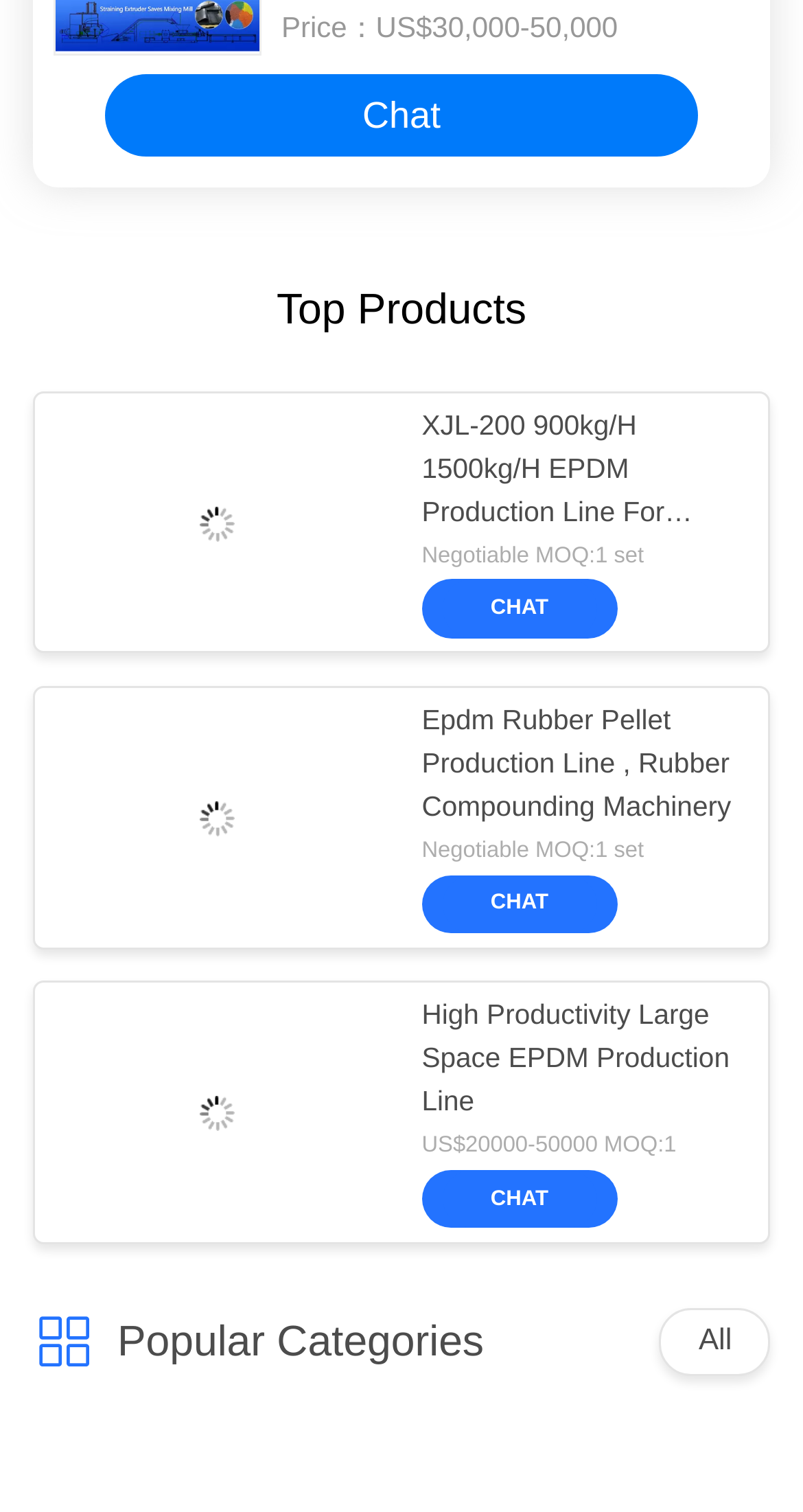Determine the bounding box coordinates of the clickable element to achieve the following action: 'Chat with the seller'. Provide the coordinates as four float values between 0 and 1, formatted as [left, top, right, bottom].

[0.132, 0.049, 0.868, 0.104]